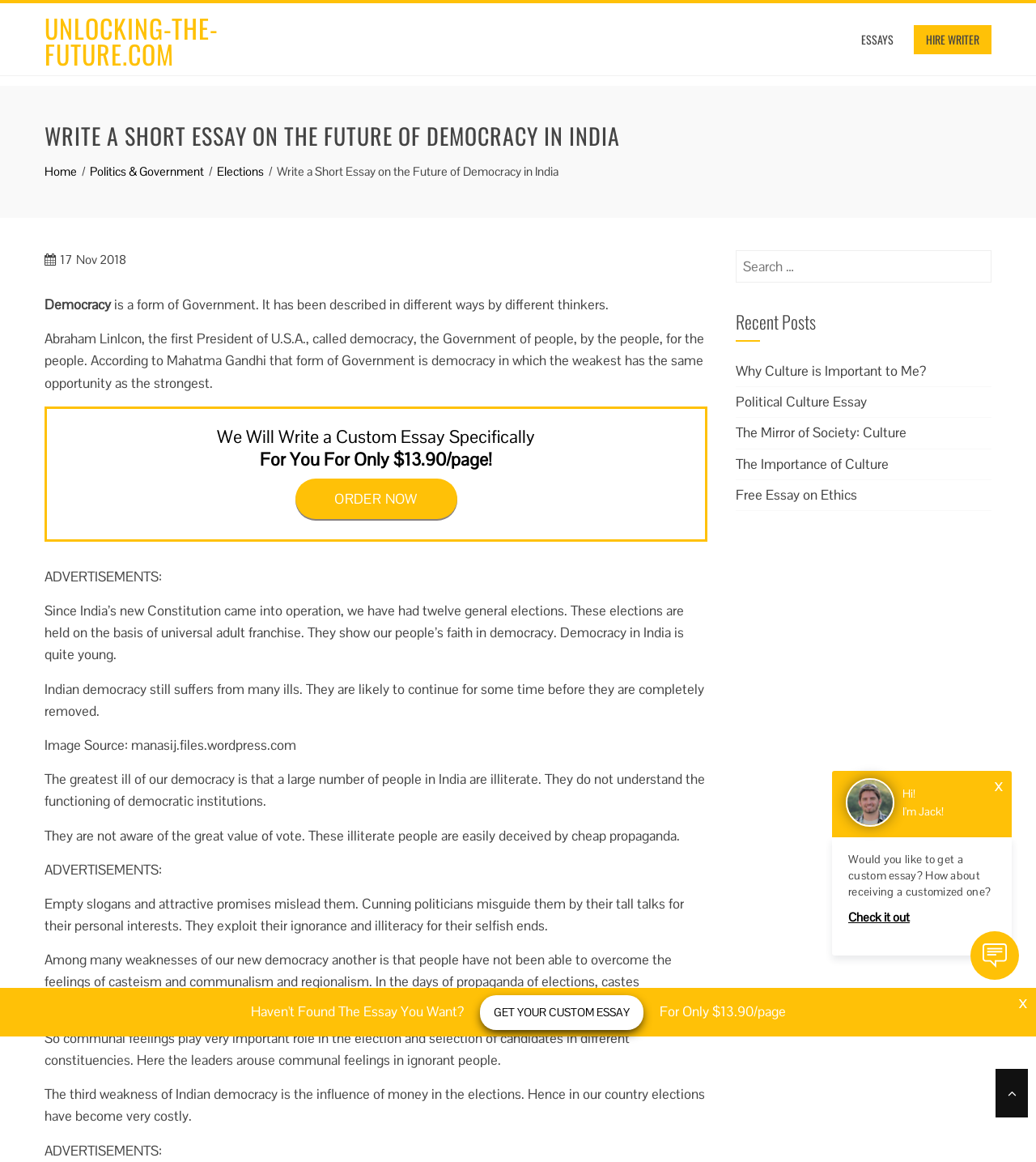Locate the bounding box coordinates of the element that should be clicked to fulfill the instruction: "Order a custom essay".

[0.285, 0.412, 0.441, 0.447]